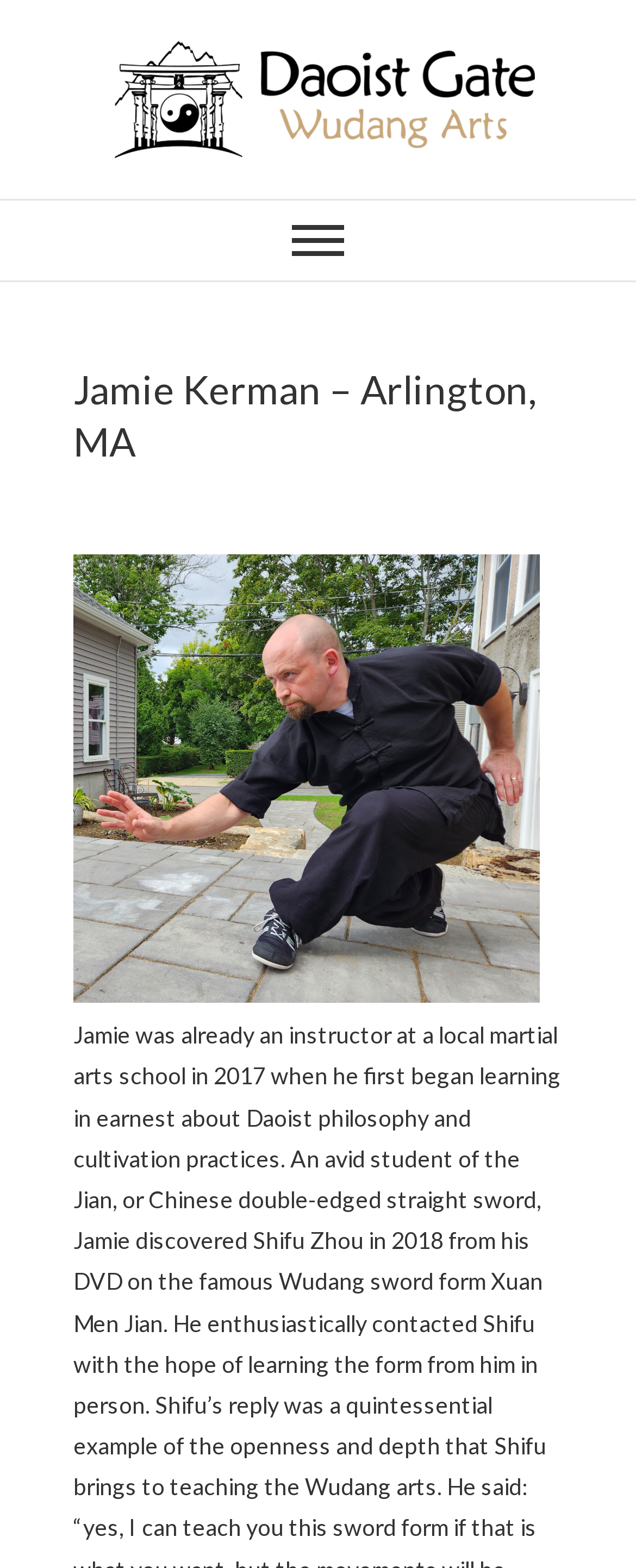Using the information from the screenshot, answer the following question thoroughly:
Is there an image on the webpage?

I found an image element 'Daoist Gate' which suggests that there is an image on the webpage.